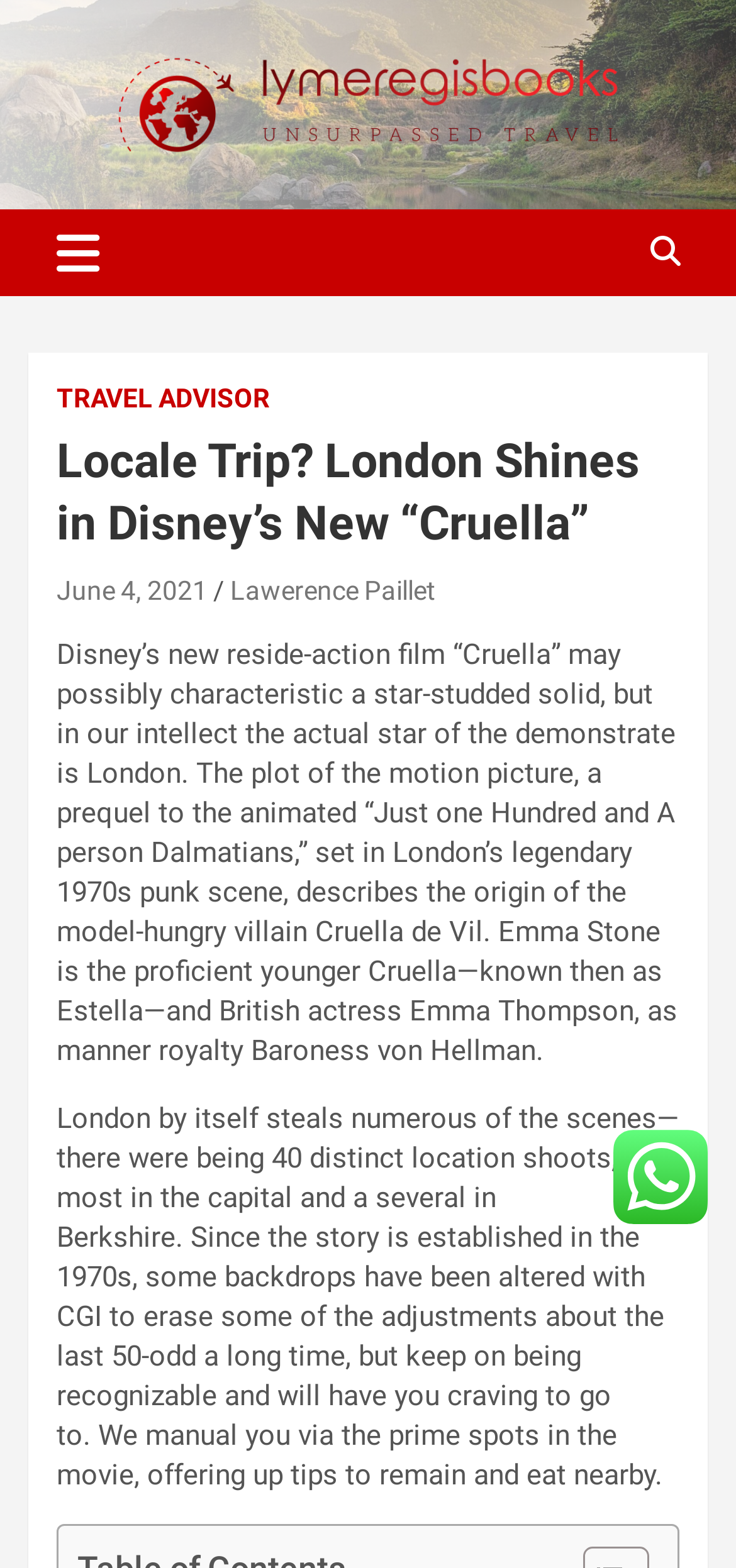How many location shoots were there in London for the movie 'Cruella'?
Could you answer the question in a detailed manner, providing as much information as possible?

The article mentions 'there were being 40 distinct location shoots, most in the capital and a several in Berkshire.' which indicates that there were 40 location shoots in London.